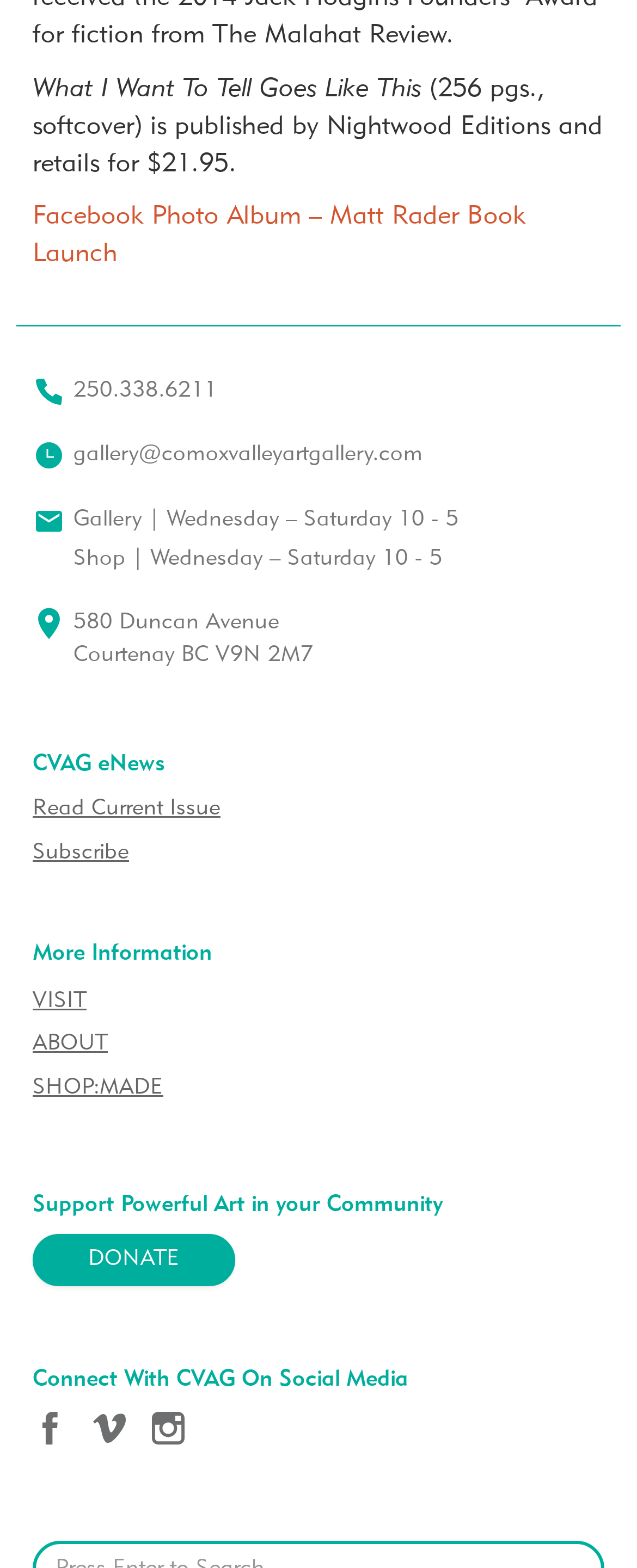Based on the description "parent_node: RAQUEL WELCH WIG", find the bounding box of the specified UI element.

None